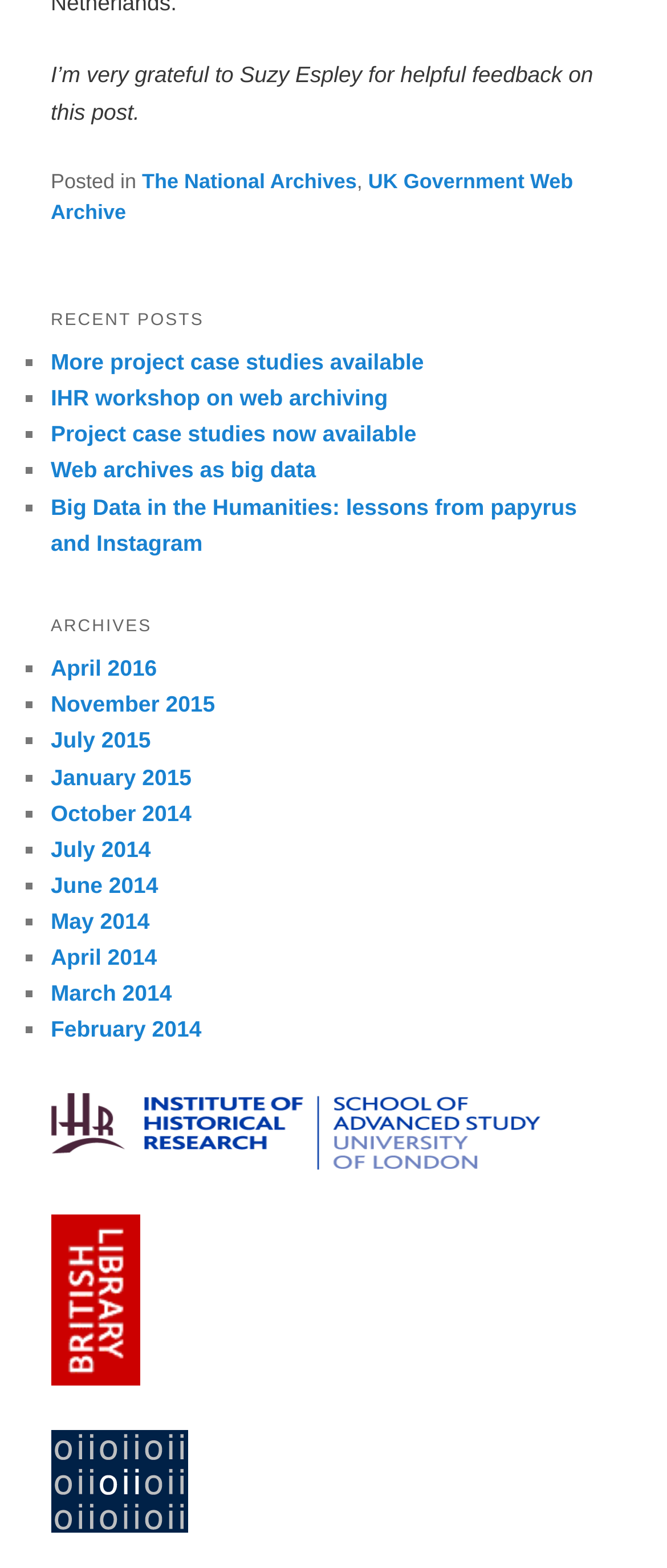Locate the bounding box coordinates of the item that should be clicked to fulfill the instruction: "Click on 'More project case studies available'".

[0.076, 0.223, 0.635, 0.239]